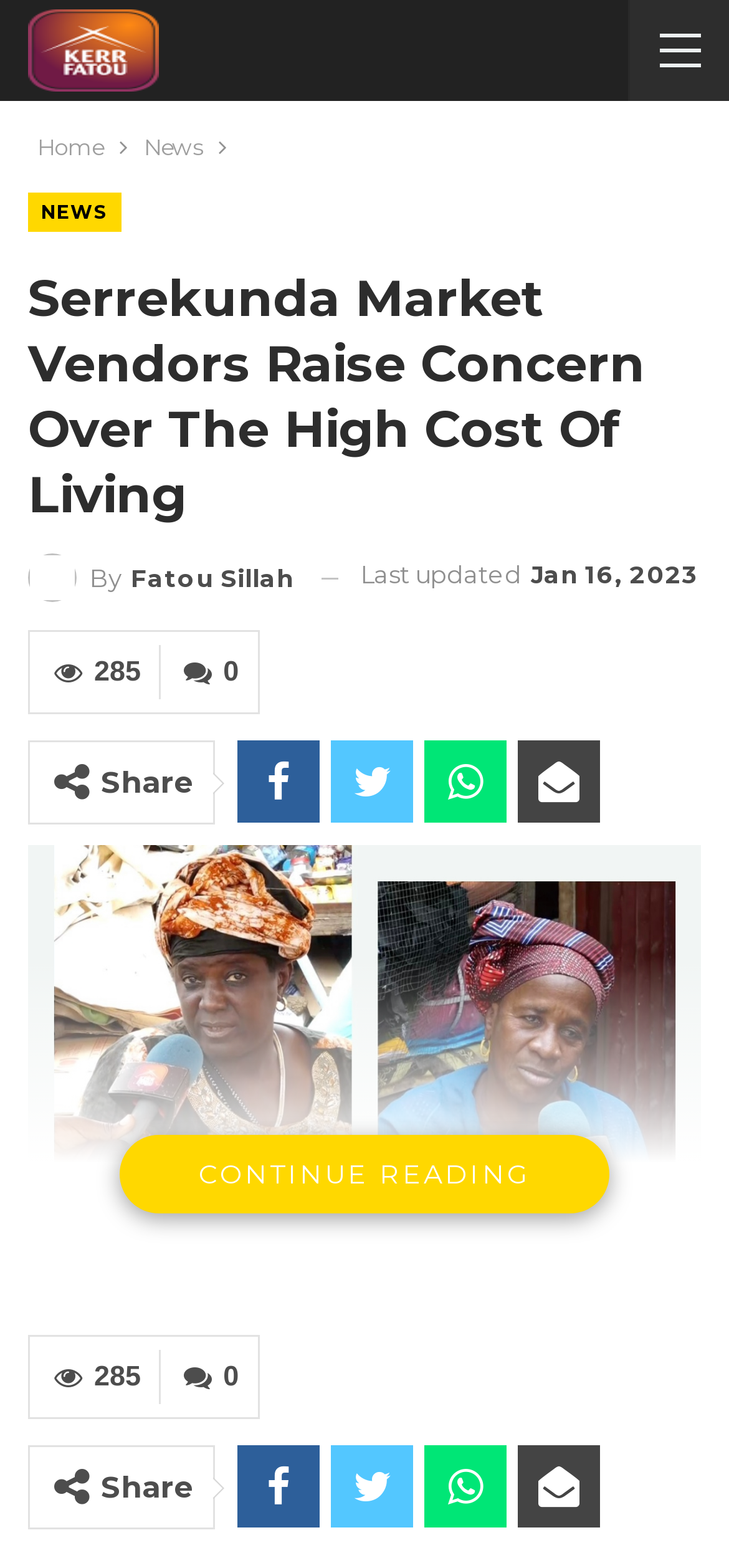Describe all visible elements and their arrangement on the webpage.

This webpage is about an article titled "Serrekunda Market Vendors Raise Concern Over The High Cost Of Living" written by Fatou Sillah. At the top left corner, there is an image of the Kerr Fatou Online Media House logo. Below the logo, there is a navigation bar with links to "Home" and "News". 

The main article section takes up most of the page, with a heading that matches the title of the article. Below the heading, there is a link to the author's name, followed by a timestamp indicating that the article was last updated on January 16, 2023. 

On the left side of the article, there are several links and icons, including a "Share" button with four social media icons, and a "CONTINUE READING" button. There are also two instances of the text "285", which may indicate the number of shares or comments on the article. 

The article itself appears to be an interview with women vendors at the SerreKunda Market, who are raising concerns over the high cost of living. The content of the article is not fully described in the accessibility tree, but it likely contains quotes and information from the vendors.